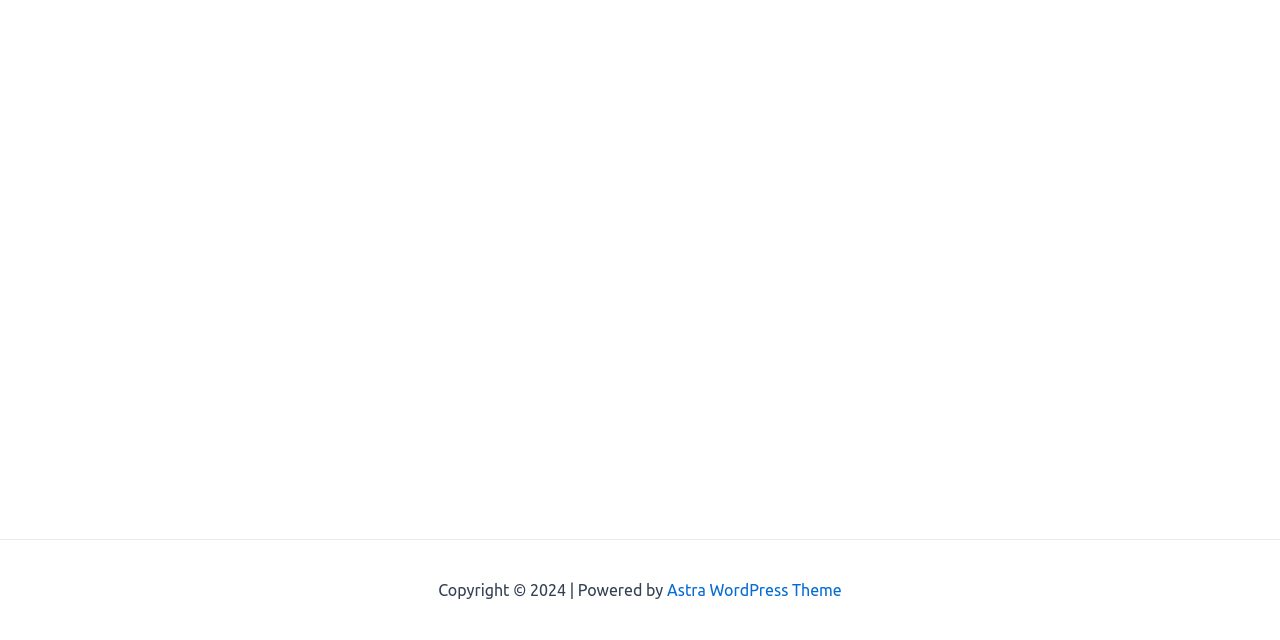Identify the bounding box coordinates for the UI element mentioned here: "Astra WordPress Theme". Provide the coordinates as four float values between 0 and 1, i.e., [left, top, right, bottom].

[0.521, 0.907, 0.658, 0.936]